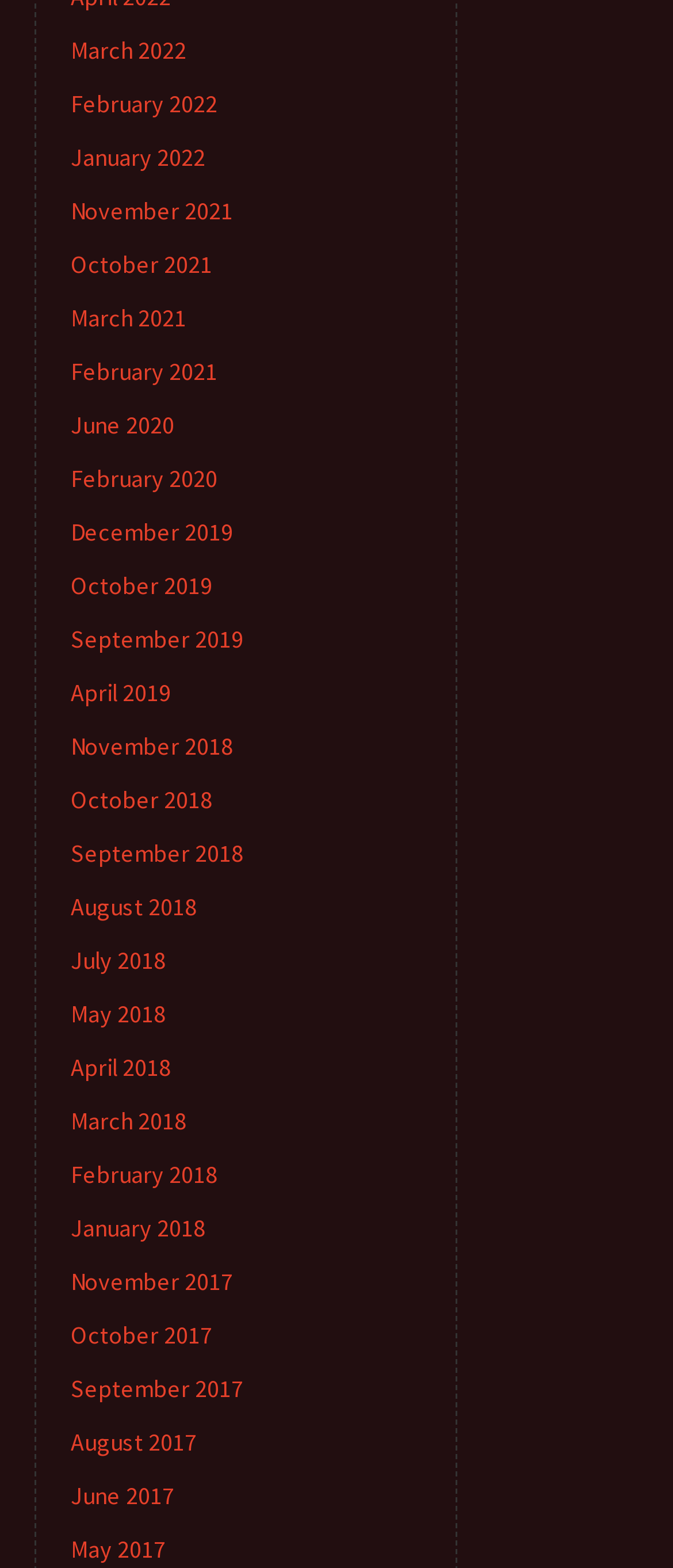Kindly determine the bounding box coordinates for the area that needs to be clicked to execute this instruction: "view March 2022".

[0.105, 0.023, 0.277, 0.042]